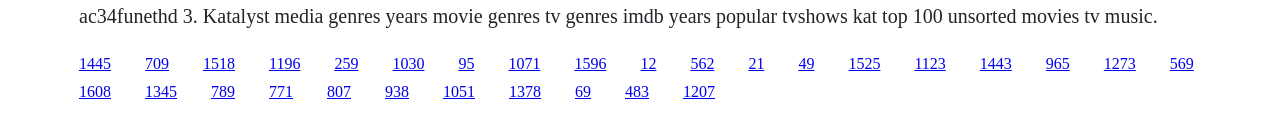Pinpoint the bounding box coordinates of the clickable element to carry out the following instruction: "access the twentieth link."

[0.914, 0.475, 0.933, 0.623]